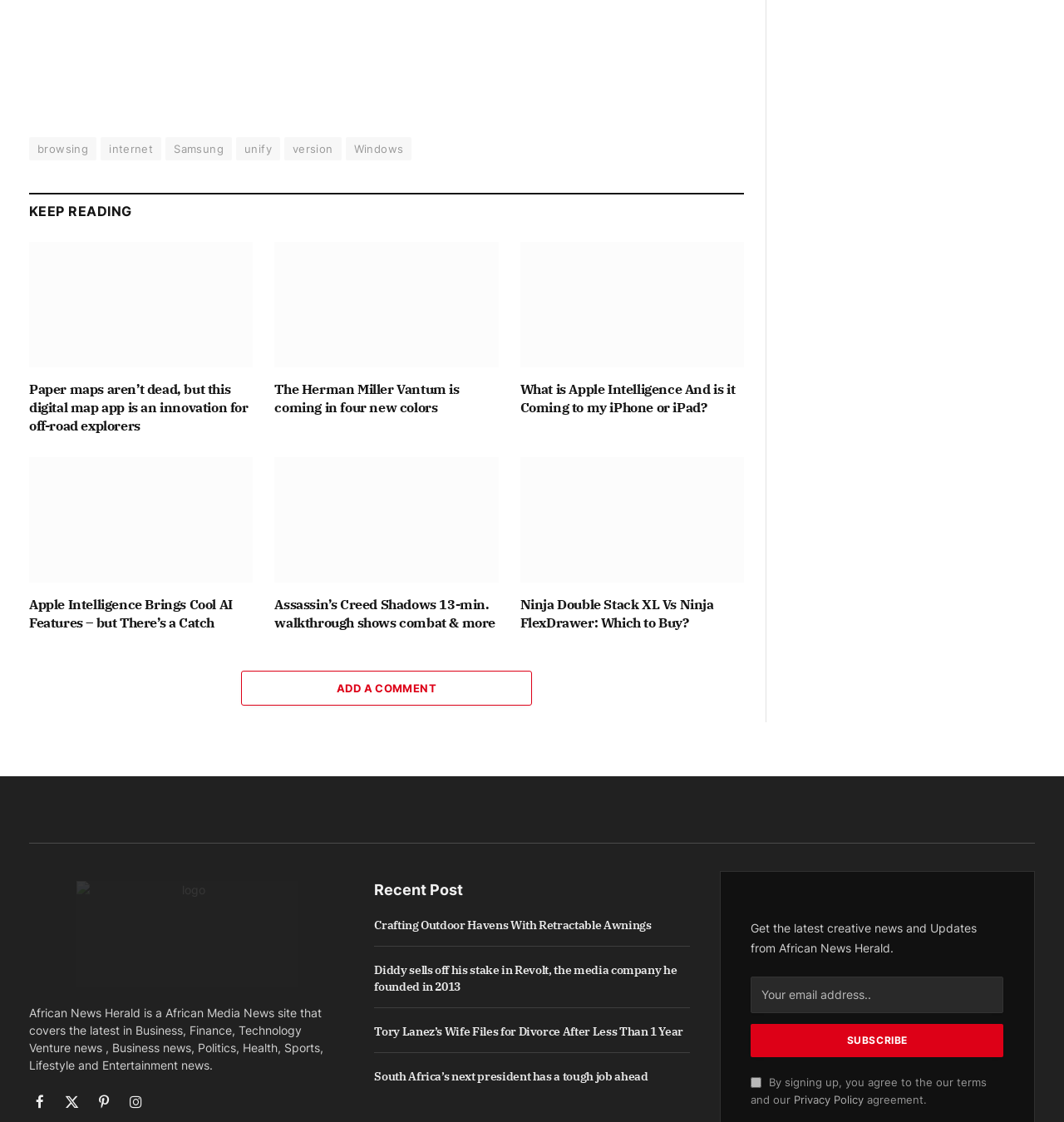Please identify the bounding box coordinates of the element that needs to be clicked to perform the following instruction: "Subscribe to the newsletter".

[0.706, 0.912, 0.943, 0.942]